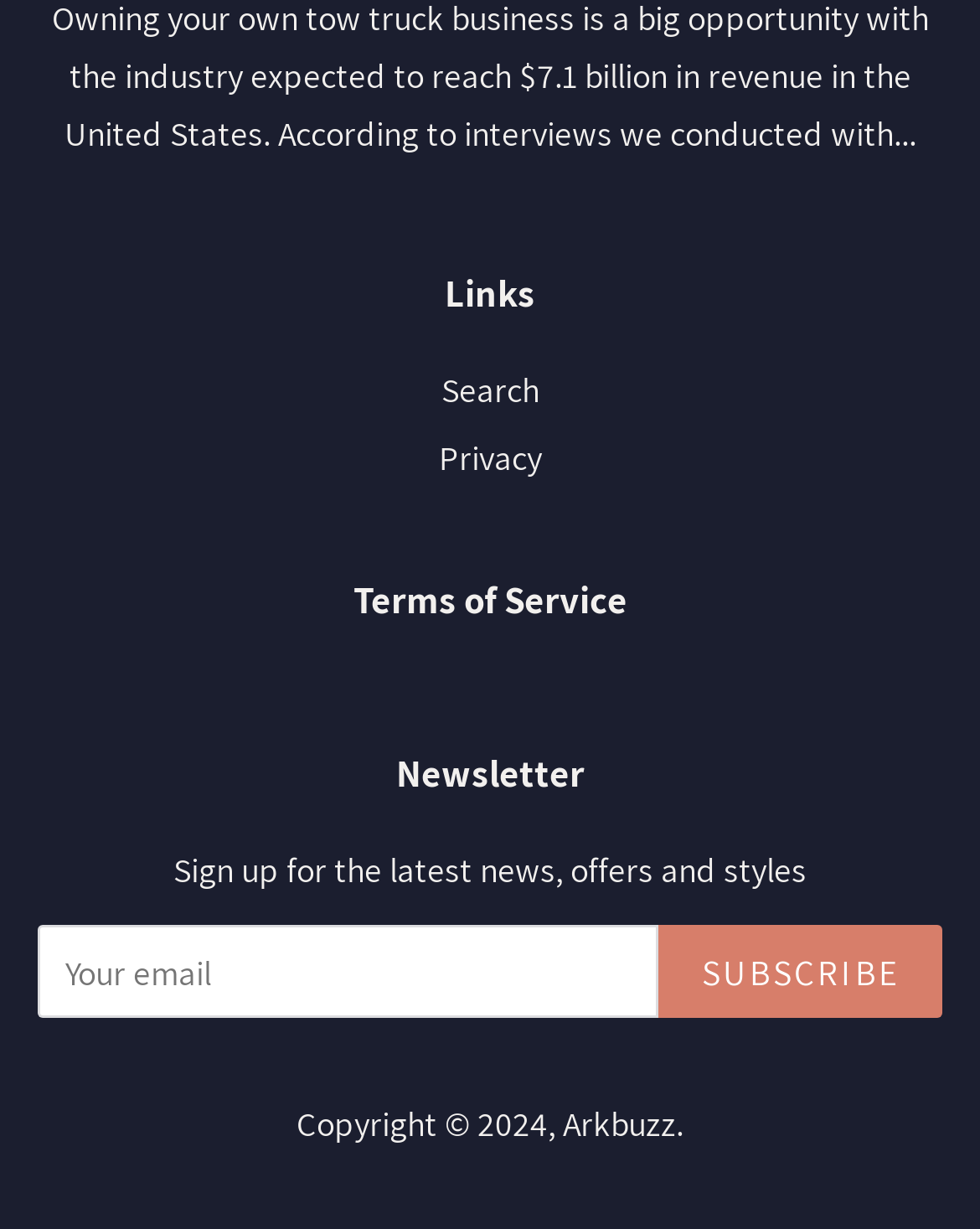Using the format (top-left x, top-left y, bottom-right x, bottom-right y), and given the element description, identify the bounding box coordinates within the screenshot: 🔊 Listen to Post

None